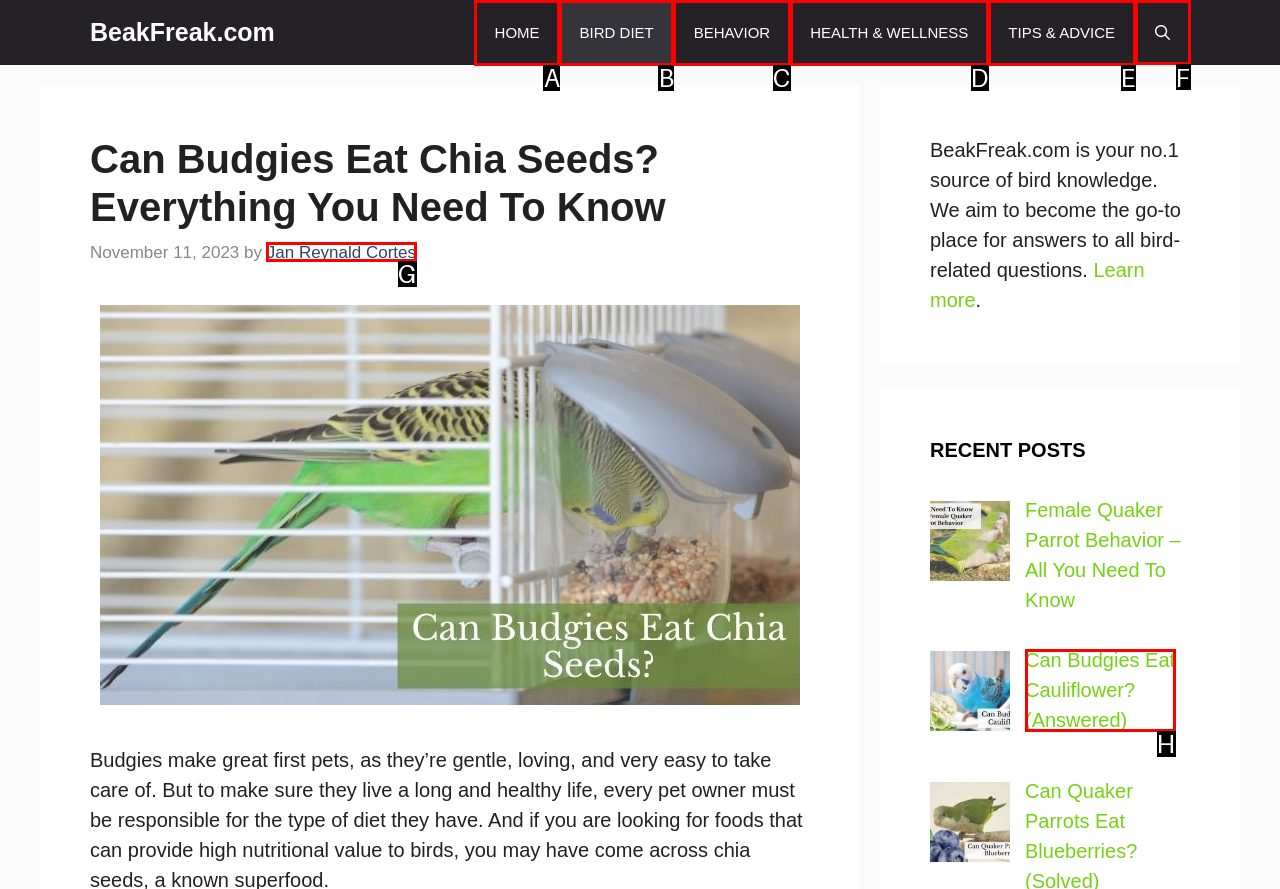Tell me which one HTML element I should click to complete the following instruction: search for something
Answer with the option's letter from the given choices directly.

F